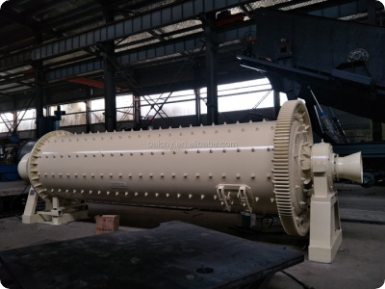Illustrate the scene in the image with a detailed description.

The image features a large industrial ball mill situated in a warehouse environment. The mill, painted in a light beige color, has a cylindrical design with numerous small, protruding spikes along its exterior, which are integral to its function in grinding materials. Positioned on a sturdy base, the machine showcases a rounded end where the discharge mechanism is located, indicating its role in processing minerals or ores. The backdrop reveals a spacious industrial setting, characterized by metal beams and a hint of machinery in operation, which underscores the heavy-duty nature of the equipment. This image exemplifies the core technology used in mining and mineral processing industries, particularly within South Africa's vibrant and diverse industrial landscape.